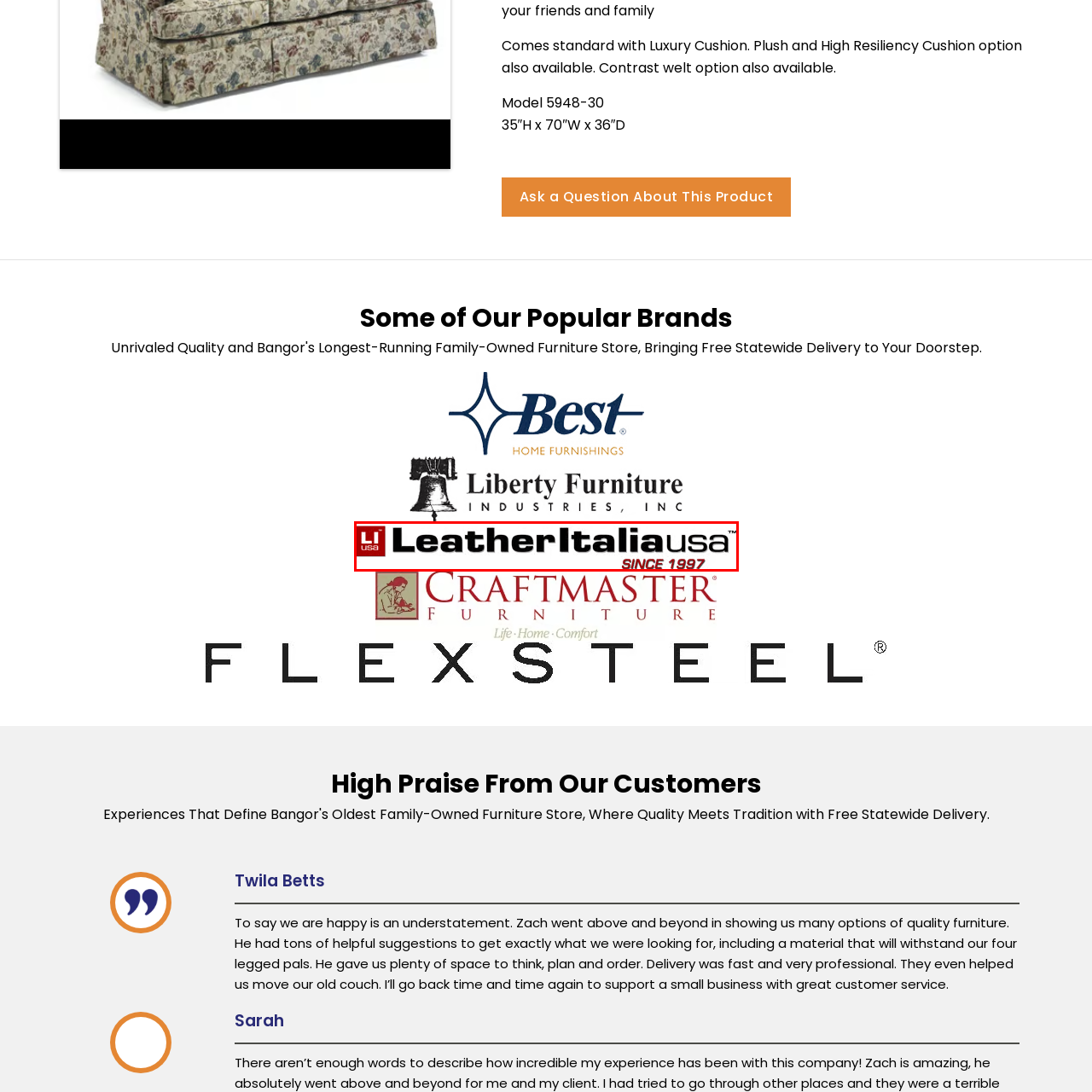Provide an elaborate description of the image marked by the red boundary.

The image showcases the logo of Leather Italia USA, a brand known for high-quality leather furniture since its establishment in 1997. The logo features the brand name prominently, emphasizing the use of bold typography along with a sleek design that conveys a sense of luxury and craftsmanship. The incorporation of the tagline "SINCE 1997" signifies the brand's commitment to quality and experience in the furniture industry. This logo serves as a recognizable symbol for customers seeking elegant and durable leather products.